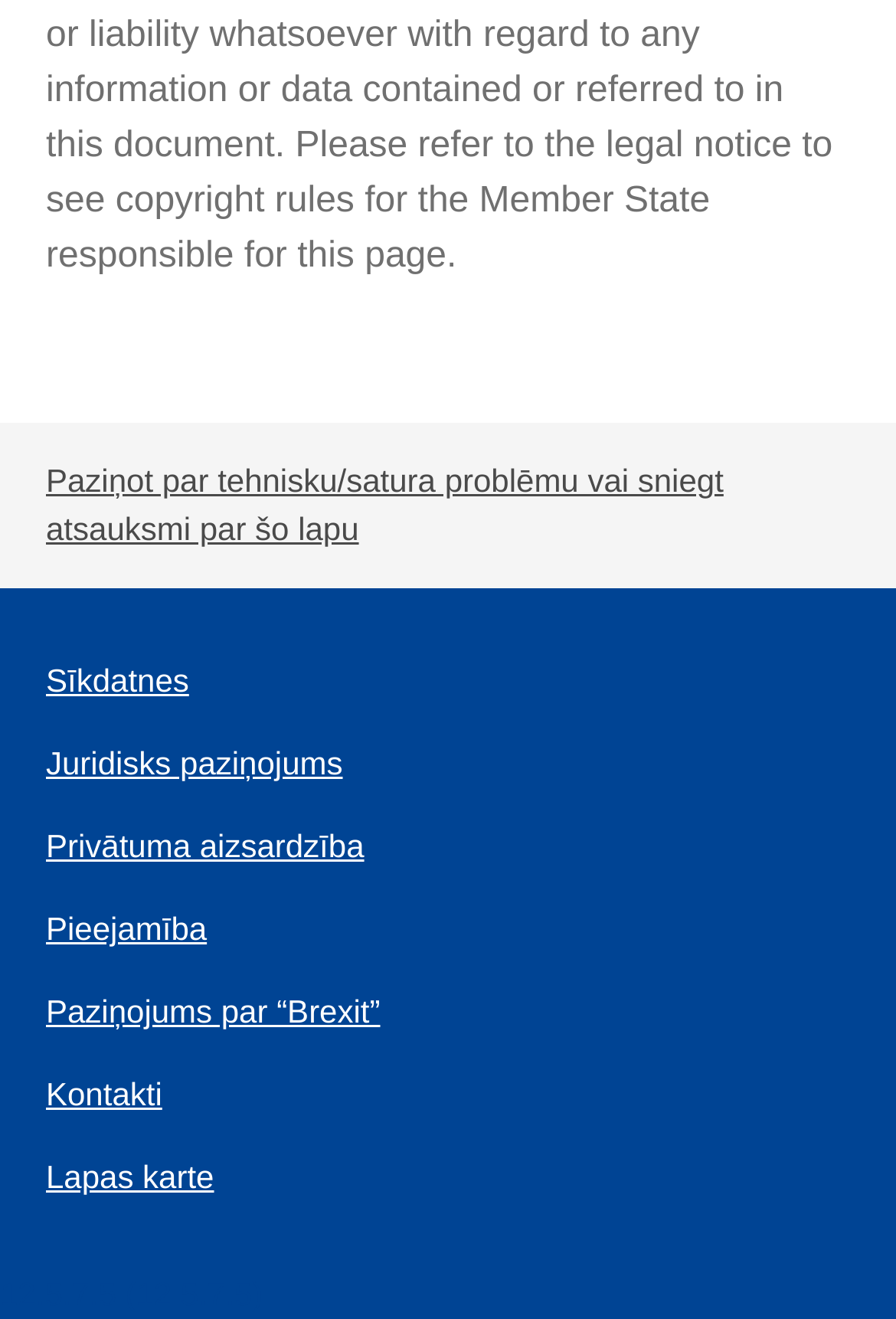Answer the question using only a single word or phrase: 
What is the second link on the webpage?

Sīkdatnes